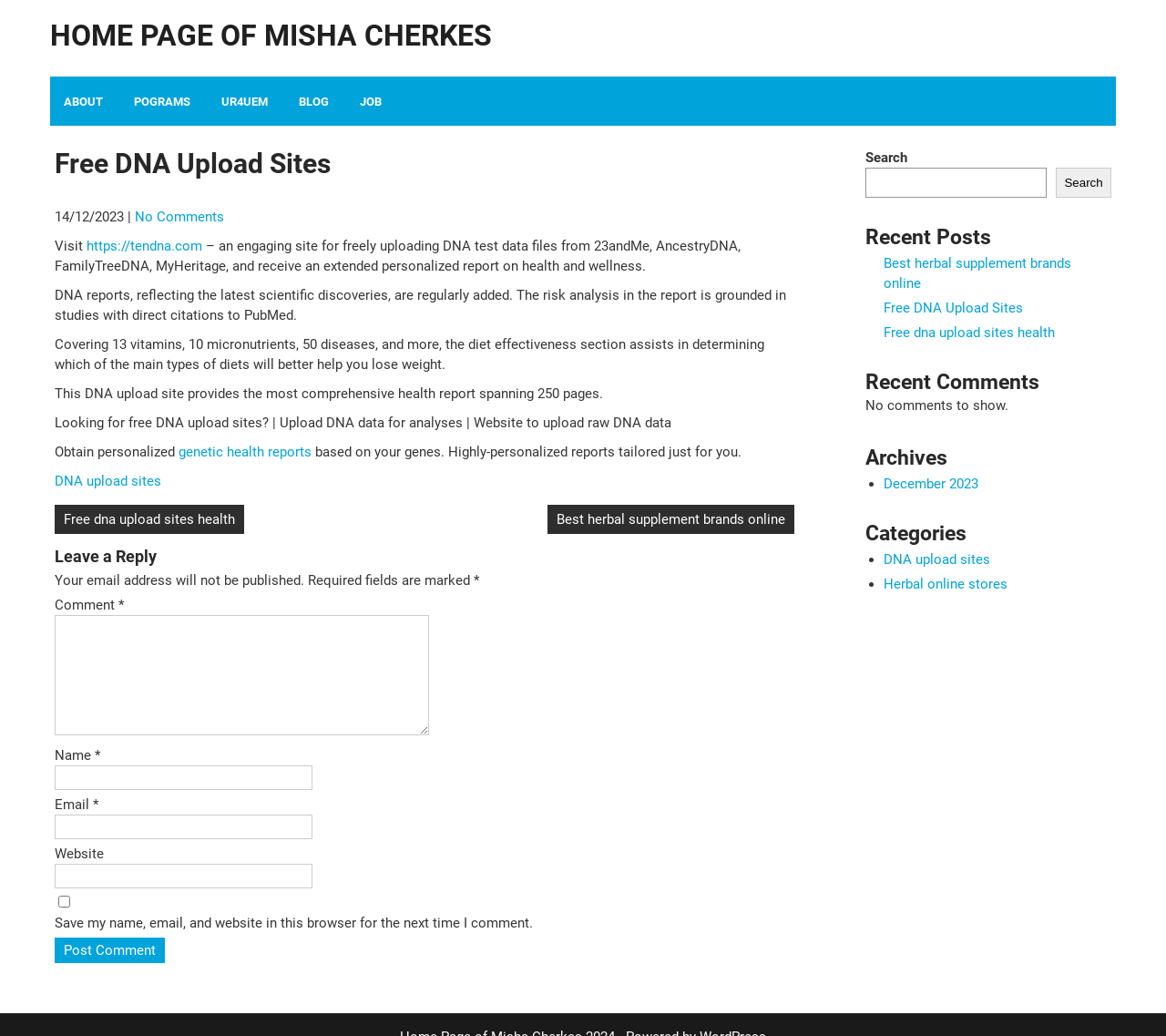Can you pinpoint the bounding box coordinates for the clickable element required for this instruction: "Upload DNA data for analysis"? The coordinates should be four float numbers between 0 and 1, i.e., [left, top, right, bottom].

[0.074, 0.23, 0.173, 0.245]